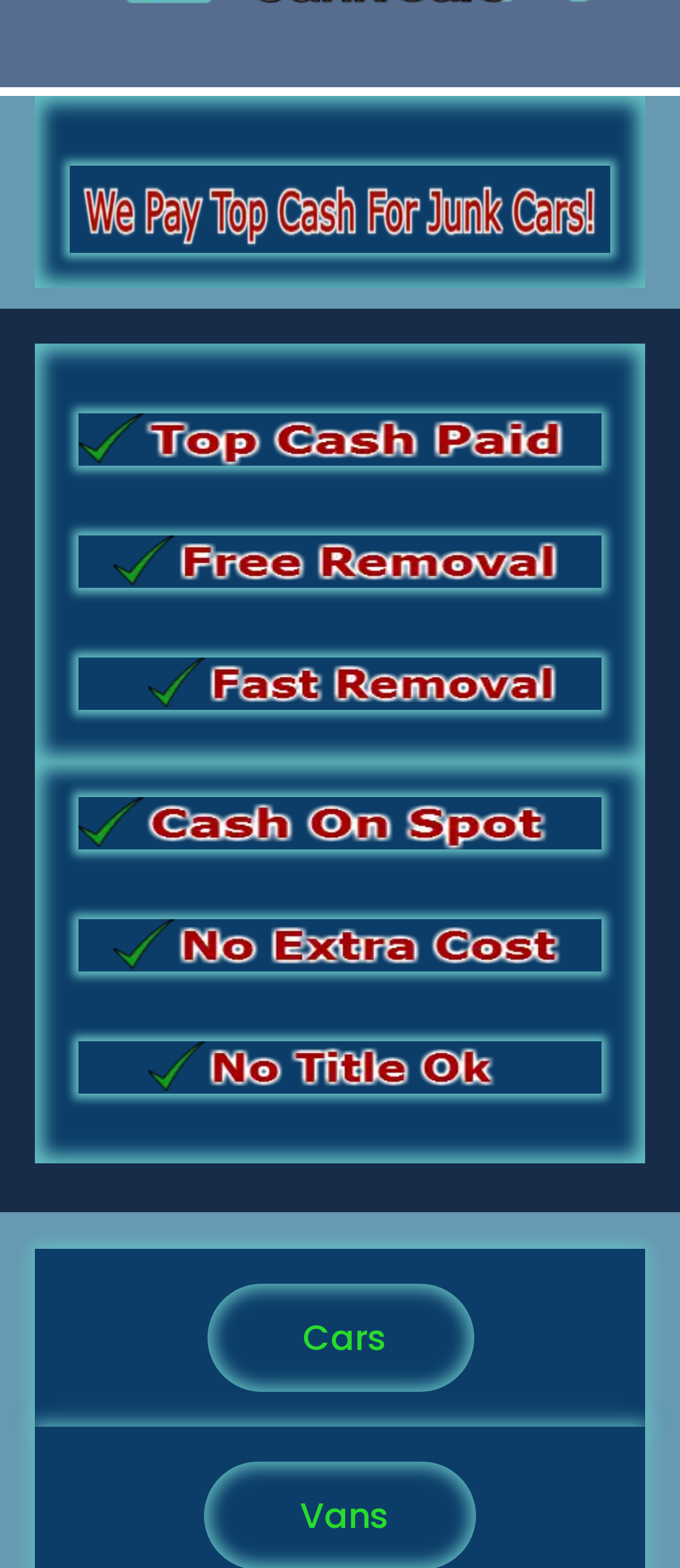Is the website specific to a particular location?
Answer briefly with a single word or phrase based on the image.

Yes